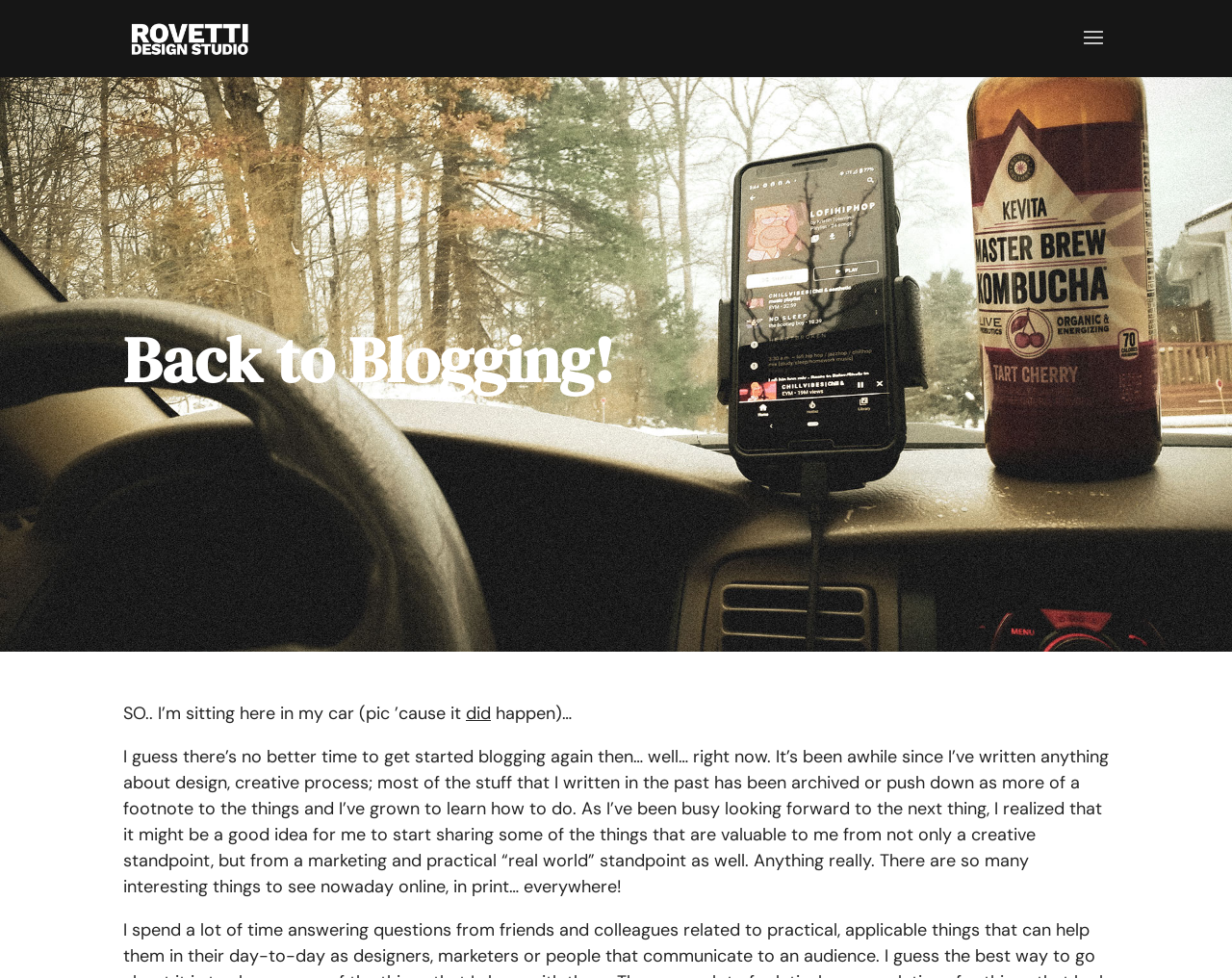Summarize the webpage comprehensively, mentioning all visible components.

The webpage appears to be a blog post titled "Back to Blogging!" by Rovetti Design Studio. At the top left of the page, there is a link to "Rovetti Design Studio" accompanied by an image with the same name. Below this, the main heading "Back to Blogging!" is prominently displayed.

The blog post itself starts with a brief introduction, where the author mentions sitting in their car, as evidenced by a picture. The text then flows into a longer paragraph, where the author explains their decision to start blogging again, sharing their thoughts on design, creative process, and other valuable insights from a marketing and practical perspective. The text is divided into several lines, with the author's thoughts flowing smoothly from one sentence to the next.

There are no other notable UI elements or images on the page, aside from the "Rovetti Design Studio" image at the top. The overall content of the page is focused on the blog post, with a clear and concise writing style.